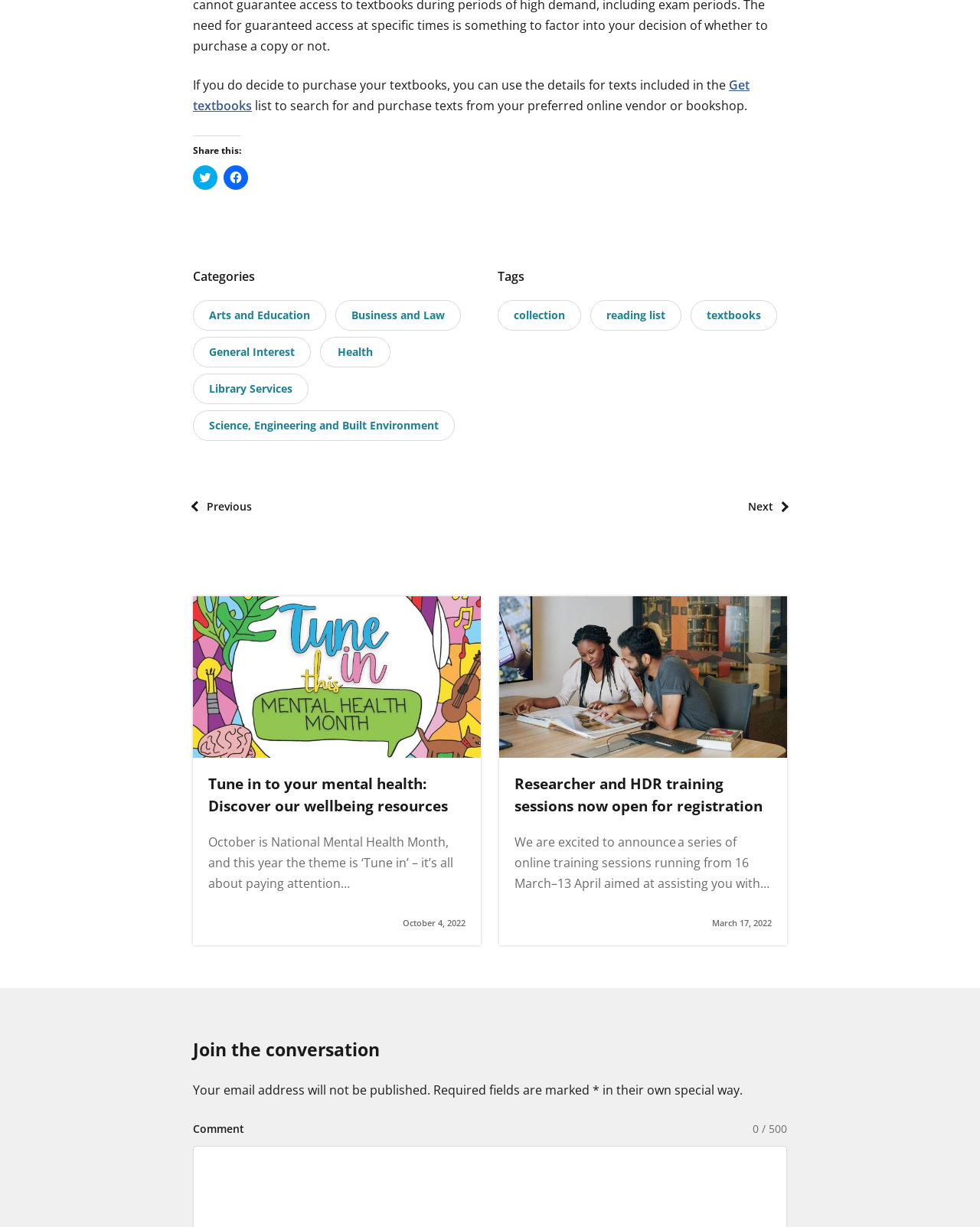What categories are available for taxonomy?
Give a detailed response to the question by analyzing the screenshot.

The taxonomy navigation section lists several categories, including 'Arts and Education', 'Business and Law', 'General Interest', 'Health', 'Library Services', and 'Science, Engineering and Built Environment'. These categories are likely used to organize and filter content on the website.